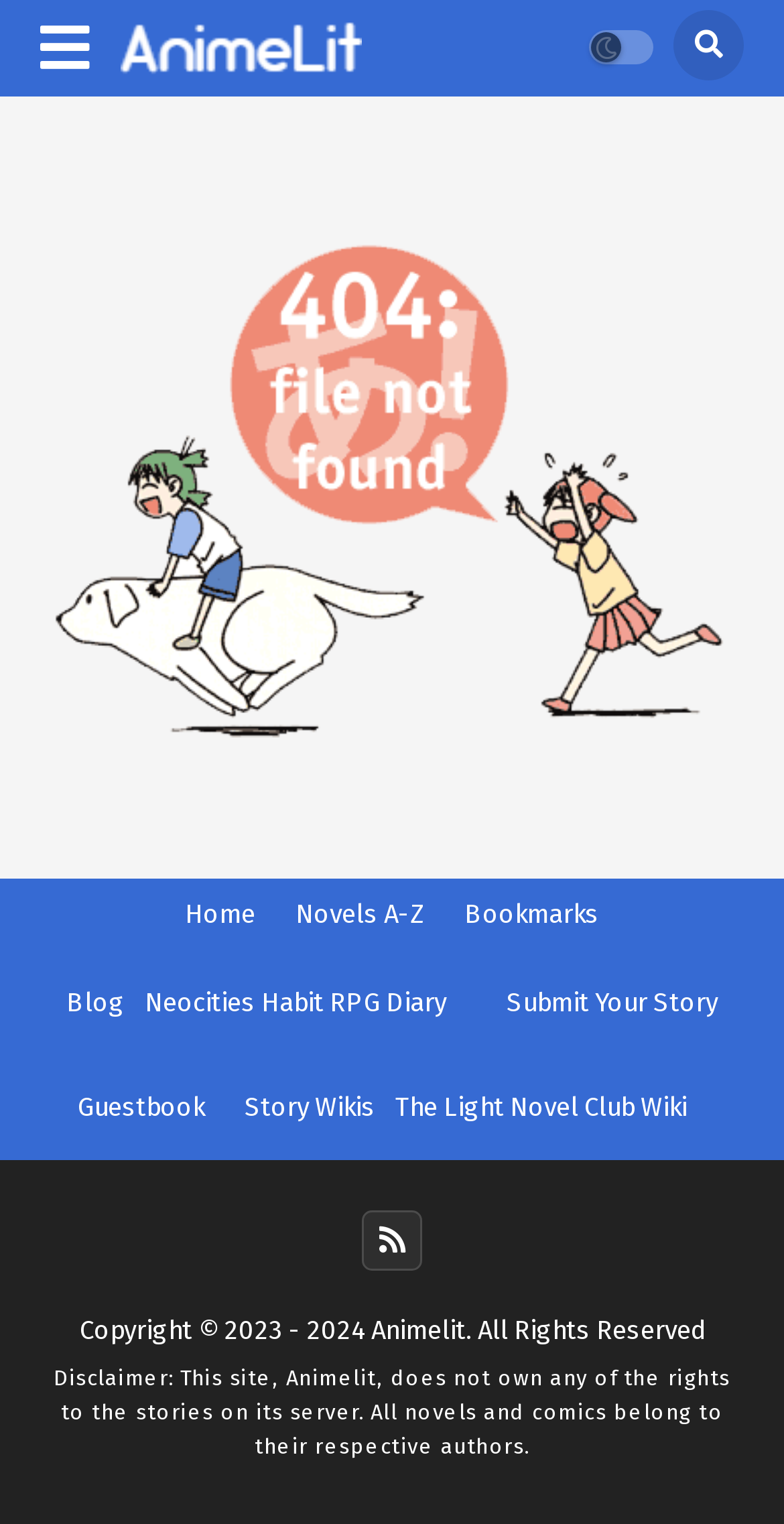Find the bounding box coordinates of the clickable area that will achieve the following instruction: "visit blog".

[0.085, 0.647, 0.159, 0.667]